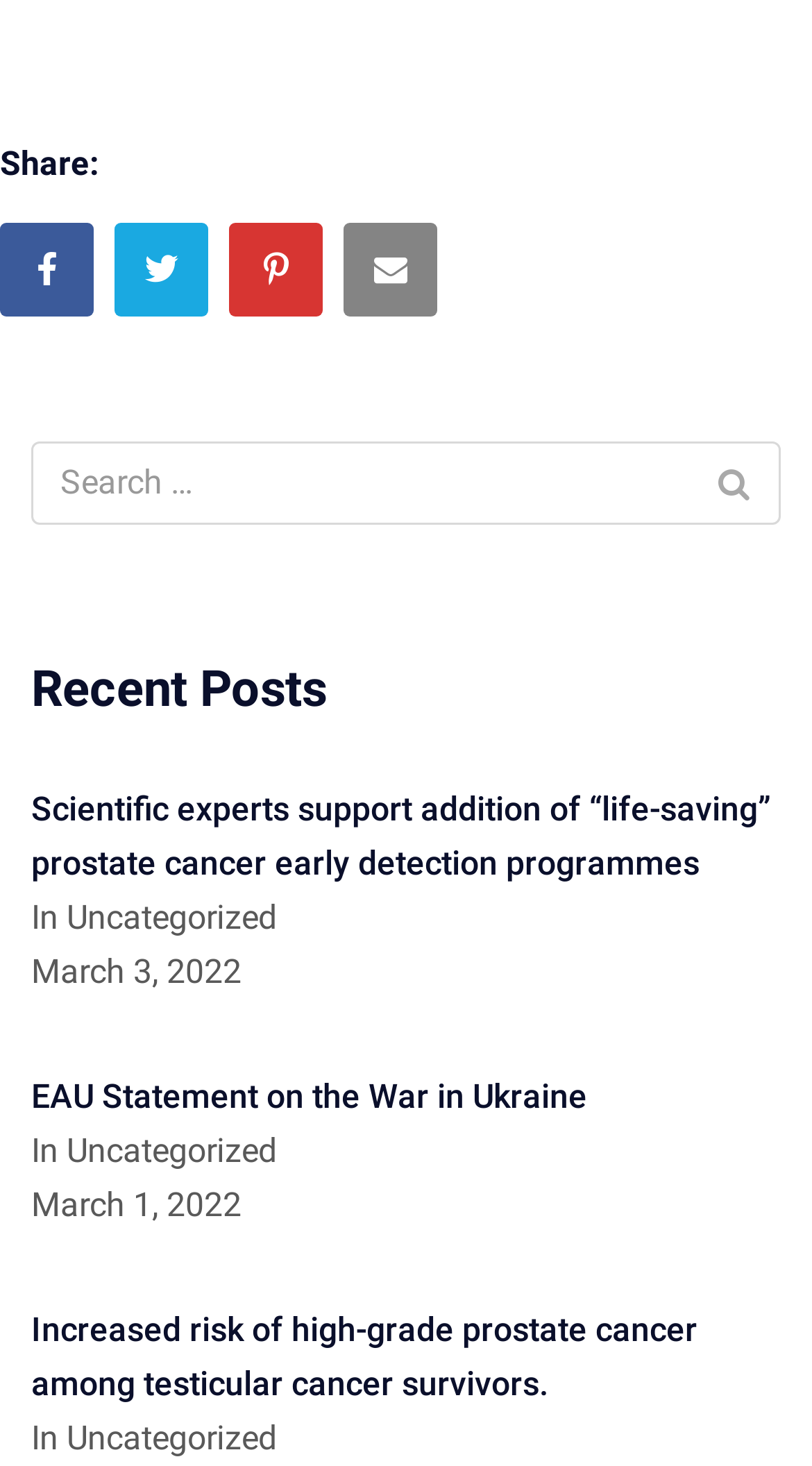Given the element description: "Search", predict the bounding box coordinates of the UI element it refers to, using four float numbers between 0 and 1, i.e., [left, top, right, bottom].

[0.846, 0.301, 0.962, 0.358]